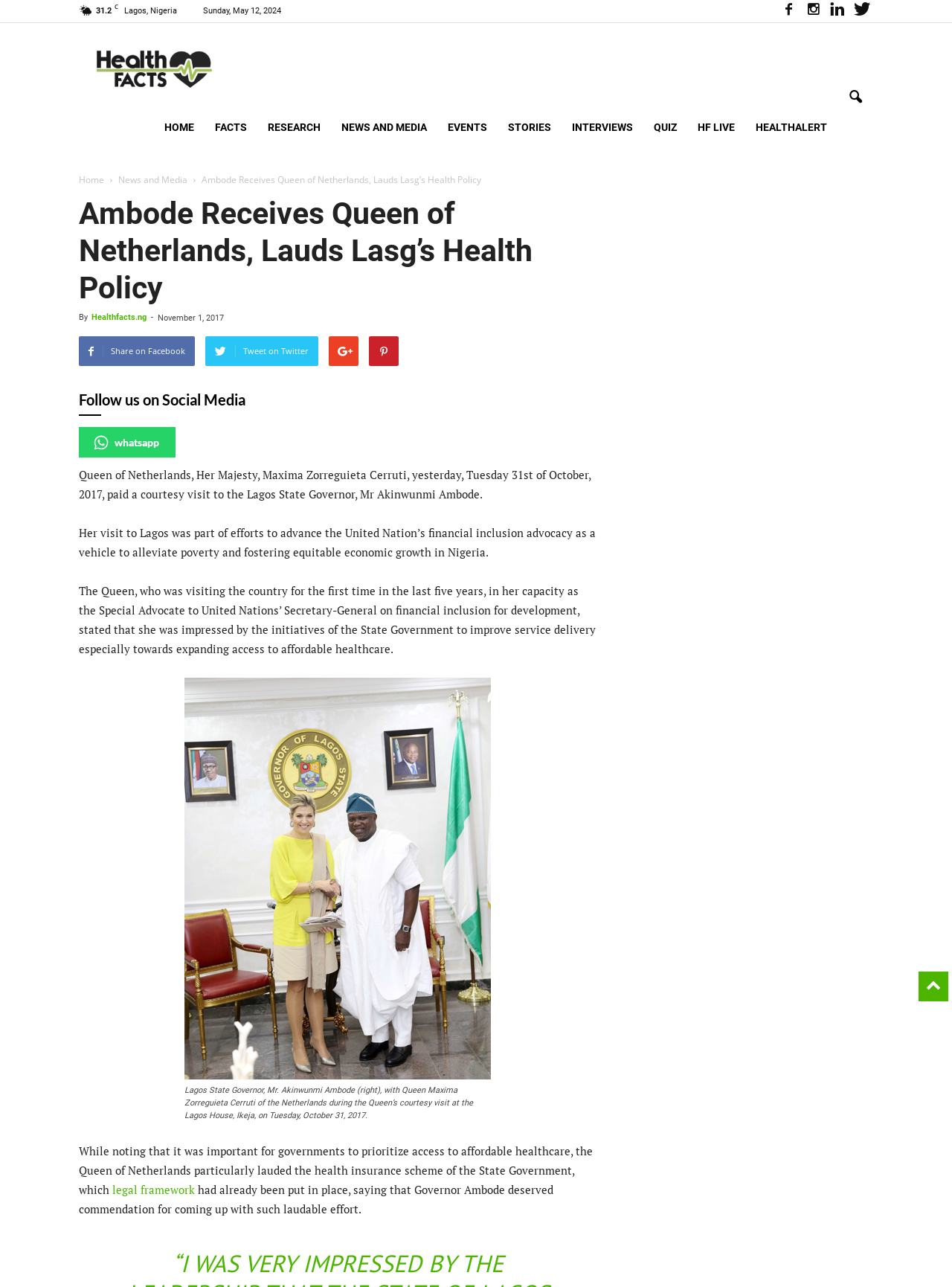Please find the bounding box coordinates of the section that needs to be clicked to achieve this instruction: "View the 'NEWS AND MEDIA' page".

[0.124, 0.135, 0.199, 0.145]